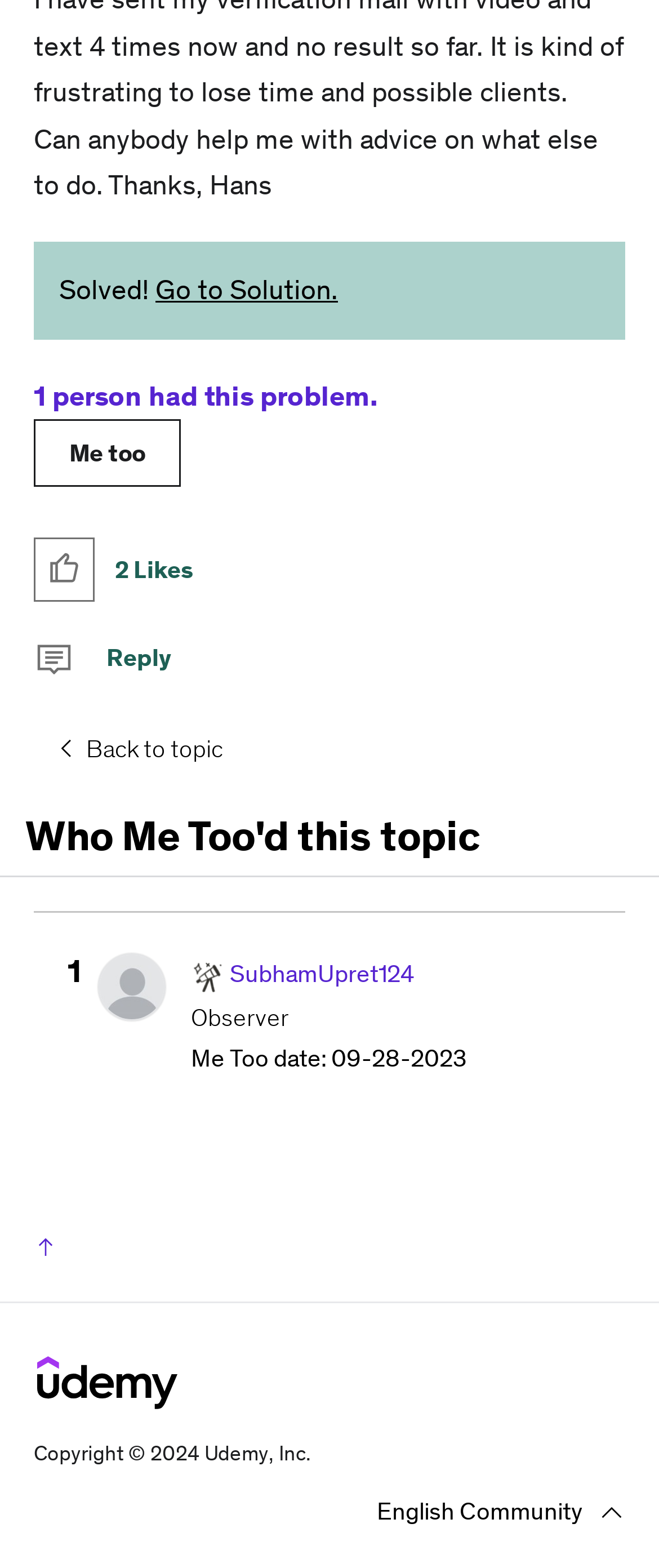Using the webpage screenshot, locate the HTML element that fits the following description and provide its bounding box: "Go to Solution.".

[0.236, 0.174, 0.513, 0.195]